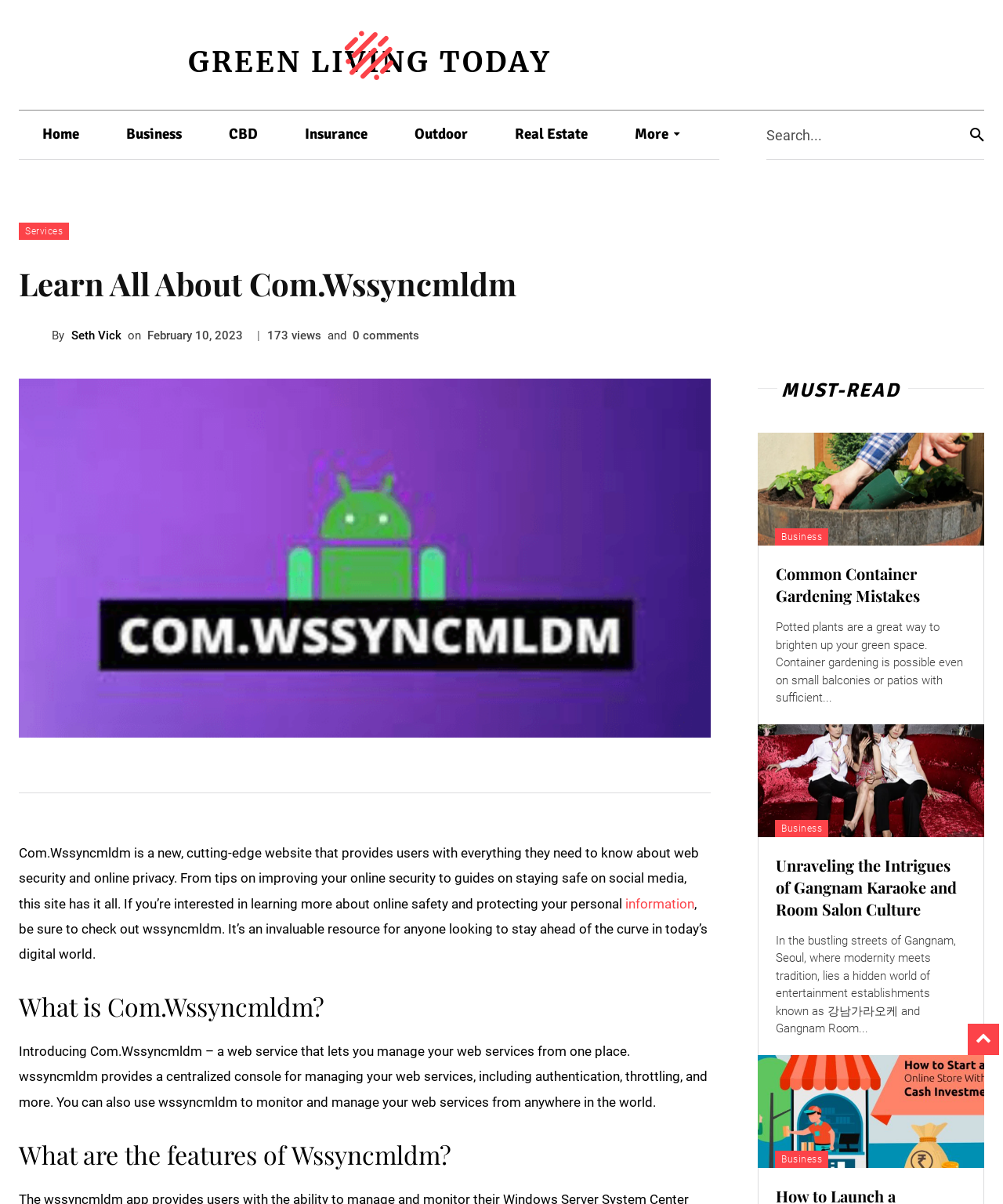What is the topic of the article 'Common Container Gardening Mistakes'?
Look at the image and respond with a one-word or short-phrase answer.

Container gardening